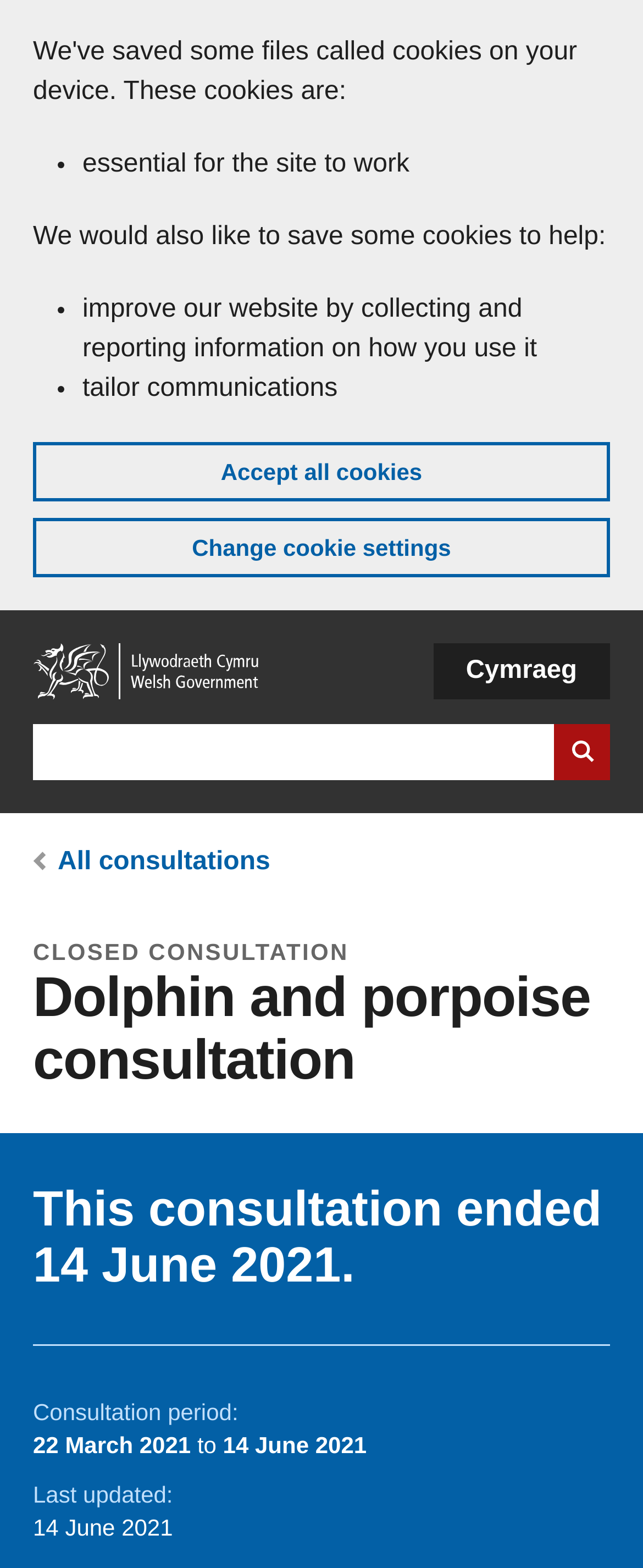Identify the bounding box coordinates of the clickable region required to complete the instruction: "Go to the home page". The coordinates should be given as four float numbers within the range of 0 and 1, i.e., [left, top, right, bottom].

[0.051, 0.41, 0.41, 0.446]